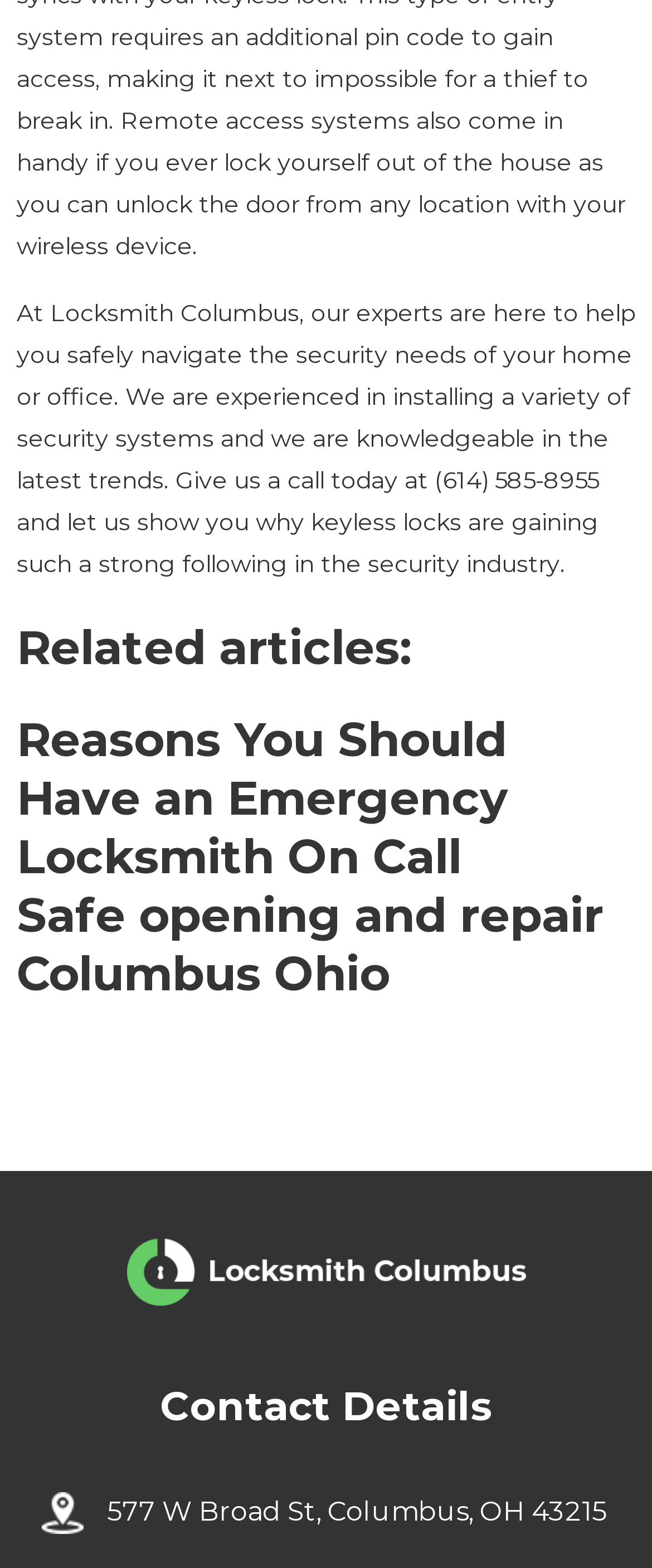What is the phone number?
From the screenshot, supply a one-word or short-phrase answer.

(614) 585-8955